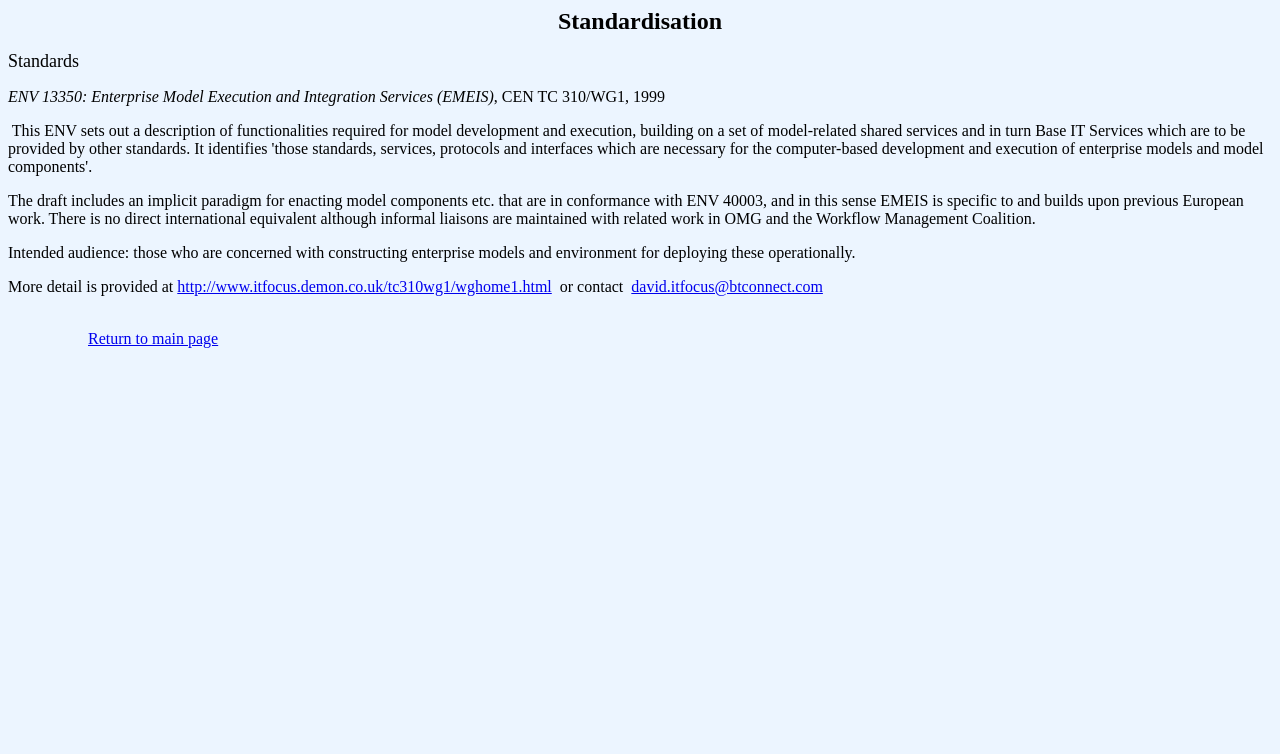What is the relationship between EMEIS and ENV 40003?
Refer to the image and provide a concise answer in one word or phrase.

EMEIS builds upon ENV 40003